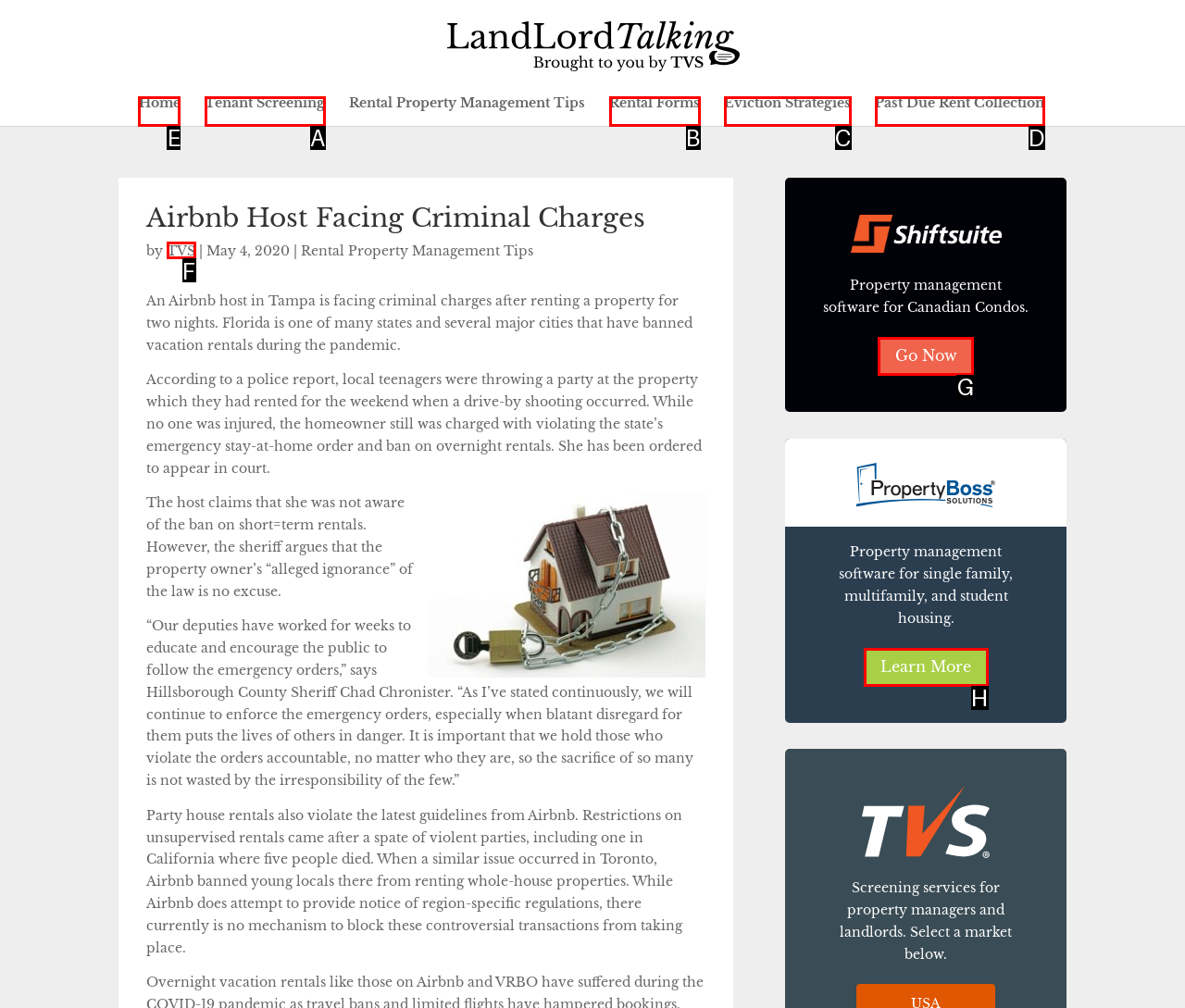Select the correct UI element to complete the task: Click on the 'About me' link
Please provide the letter of the chosen option.

None